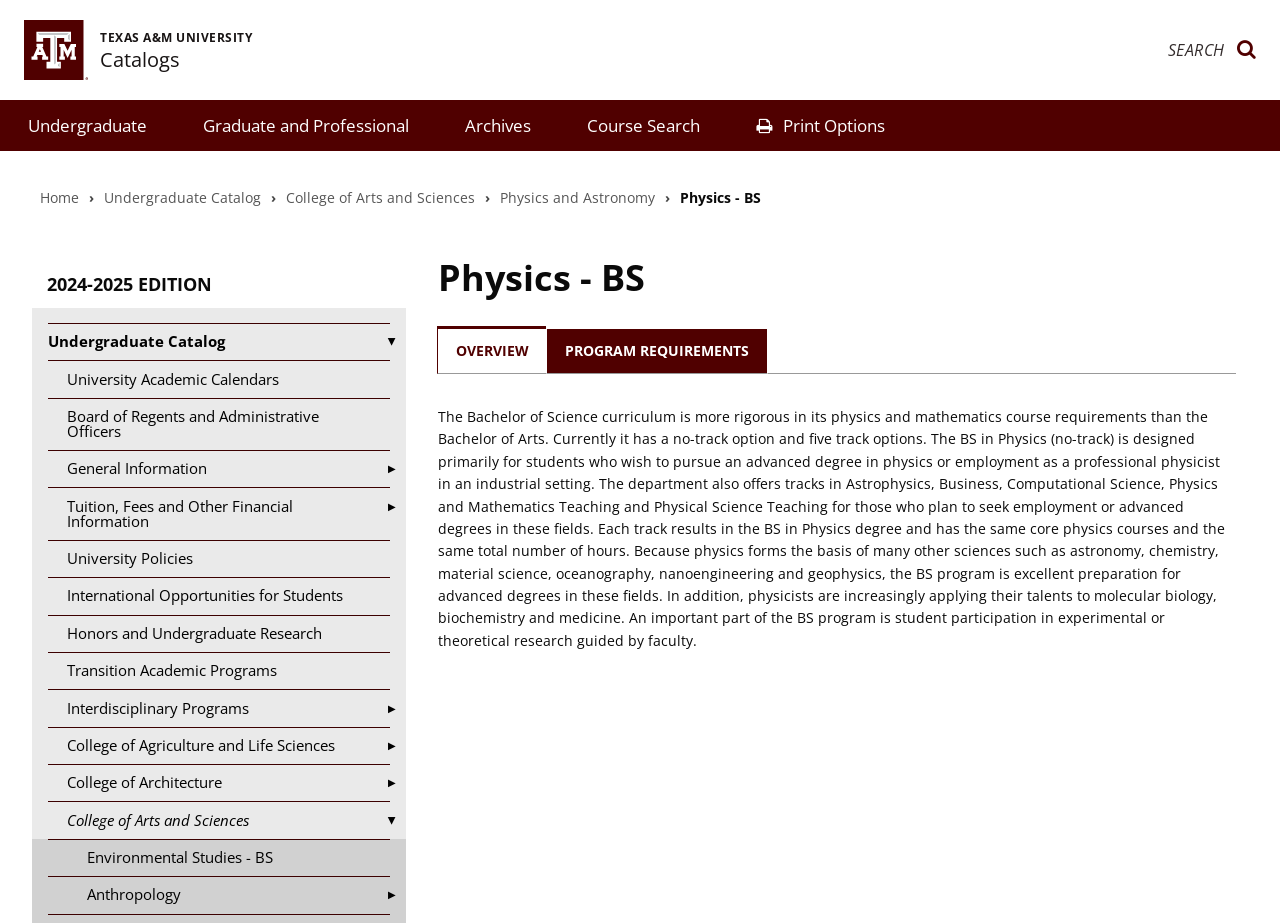Consider the image and give a detailed and elaborate answer to the question: 
What is the name of the university?

I found the answer by looking at the top-left corner of the webpage, where the university's logo and name are displayed.